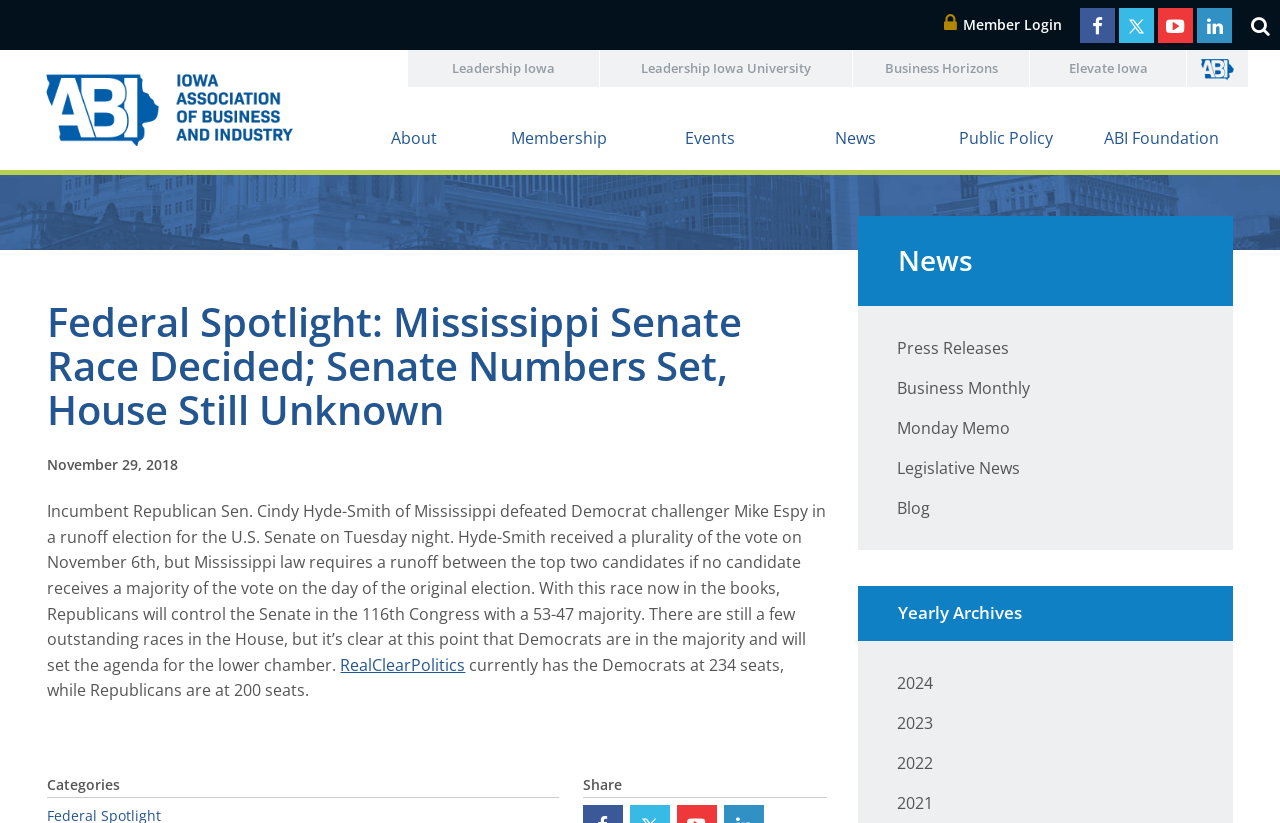Extract the primary headline from the webpage and present its text.

Federal Spotlight: Mississippi Senate Race Decided; Senate Numbers Set, House Still Unknown